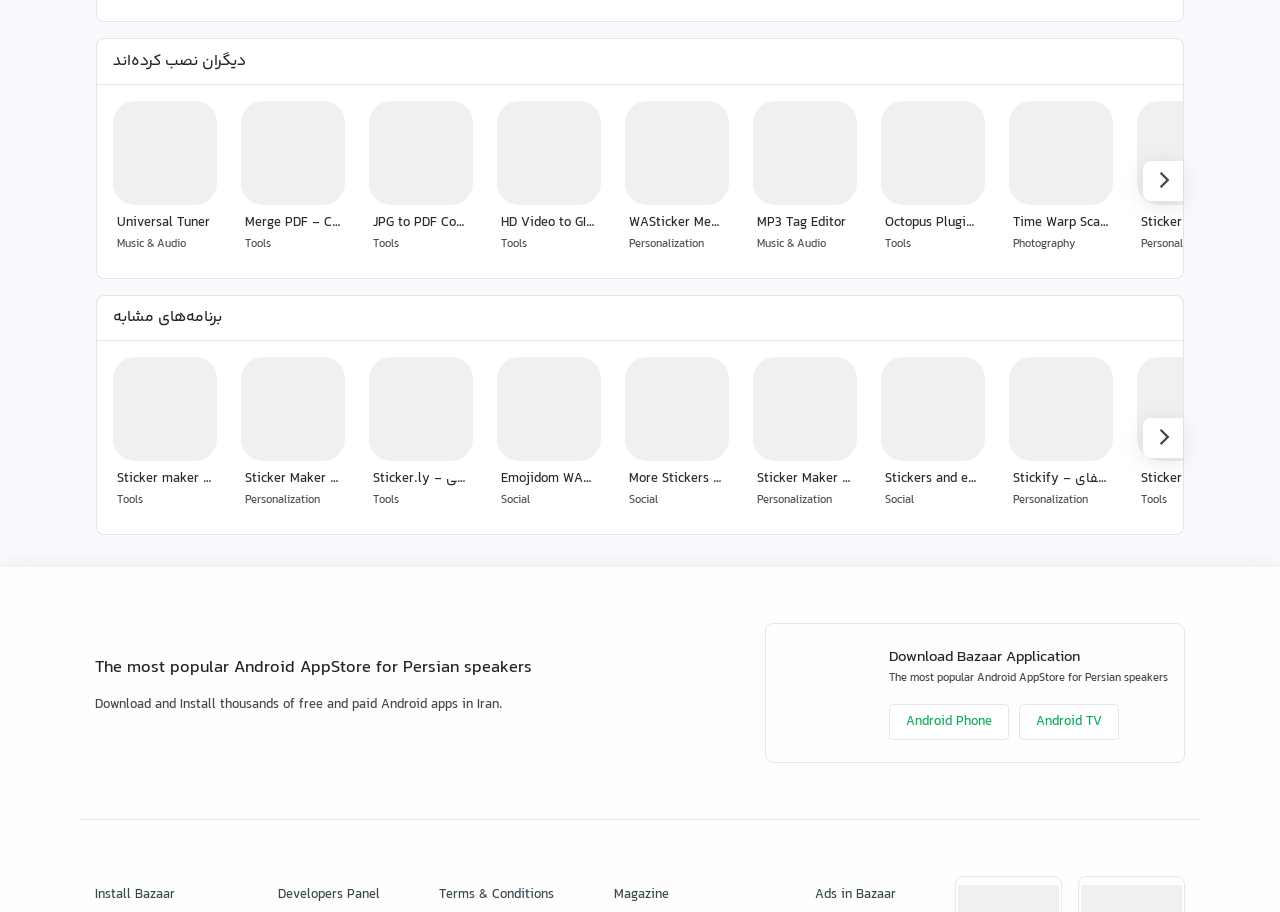Please identify the coordinates of the bounding box for the clickable region that will accomplish this instruction: "Open Merge PDF - Combine PDF files".

[0.182, 0.101, 0.276, 0.296]